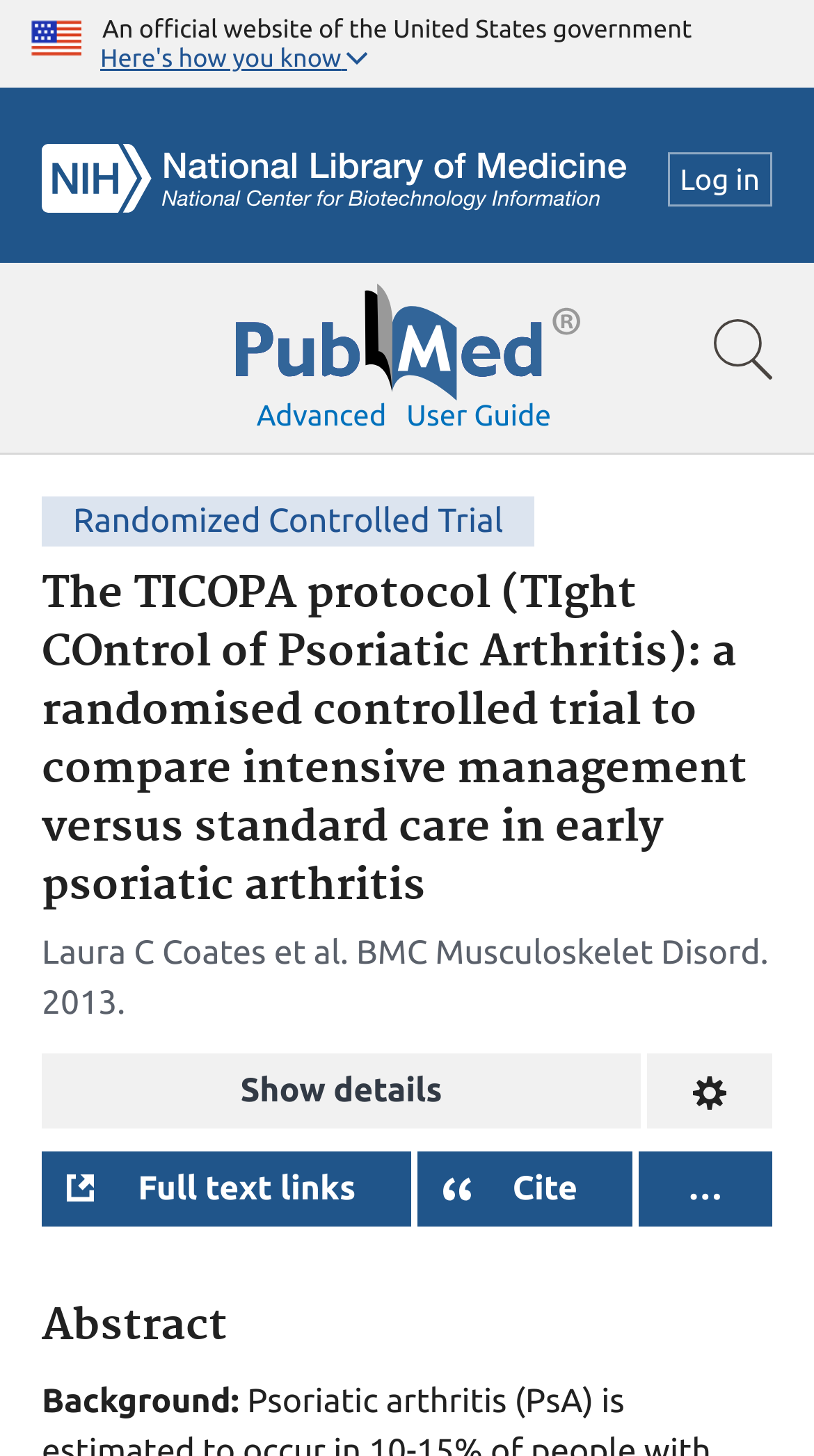Who is the author of the article?
Use the image to answer the question with a single word or phrase.

Laura C Coates et al.